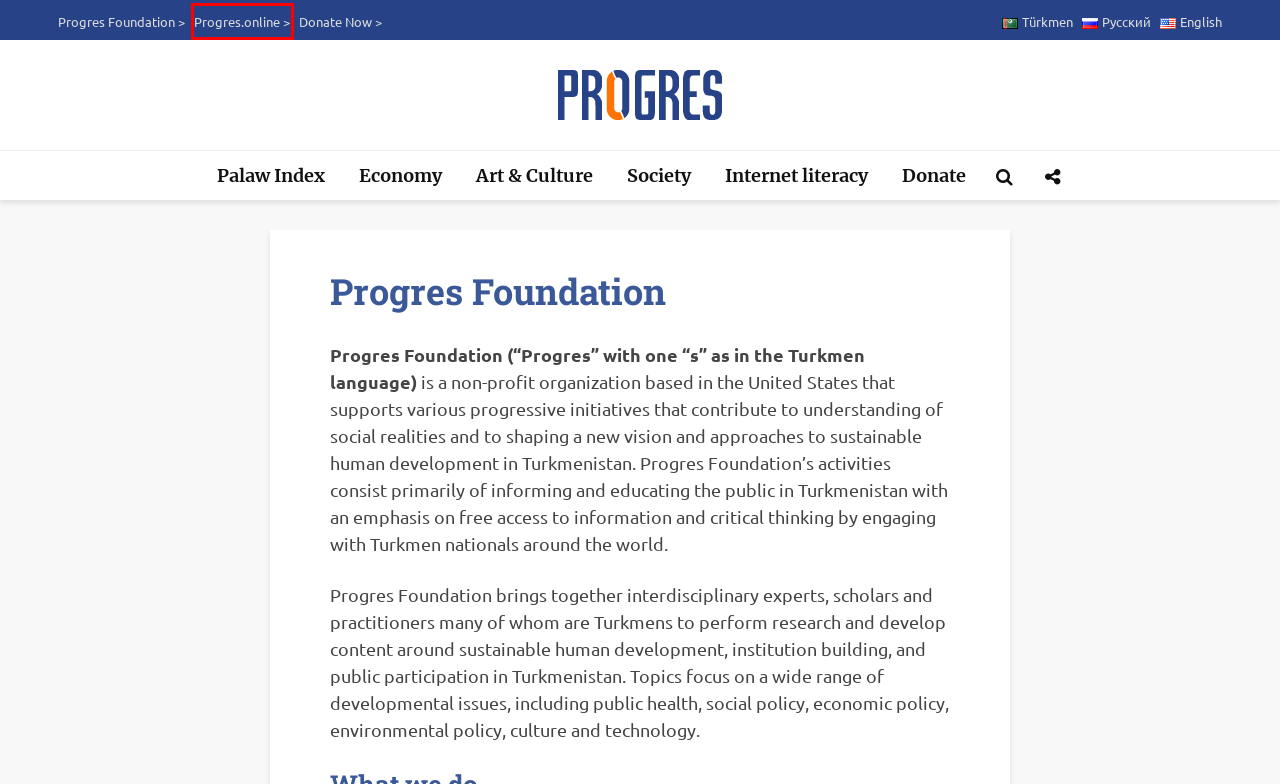With the provided screenshot showing a webpage and a red bounding box, determine which webpage description best fits the new page that appears after clicking the element inside the red box. Here are the options:
A. Progres.online – Progres.Online
B. Support Progres Foundation – Progres.Online
C. Society – Progres.Online
D. Environment – Progres.Online
E. Internet literacy – Progres.Online
F. Art & Culture – Progres.Online
G. Progres Fondy – Progres.Online
H. PALAW INDEX METHODOLOGY – Progres.Online

A